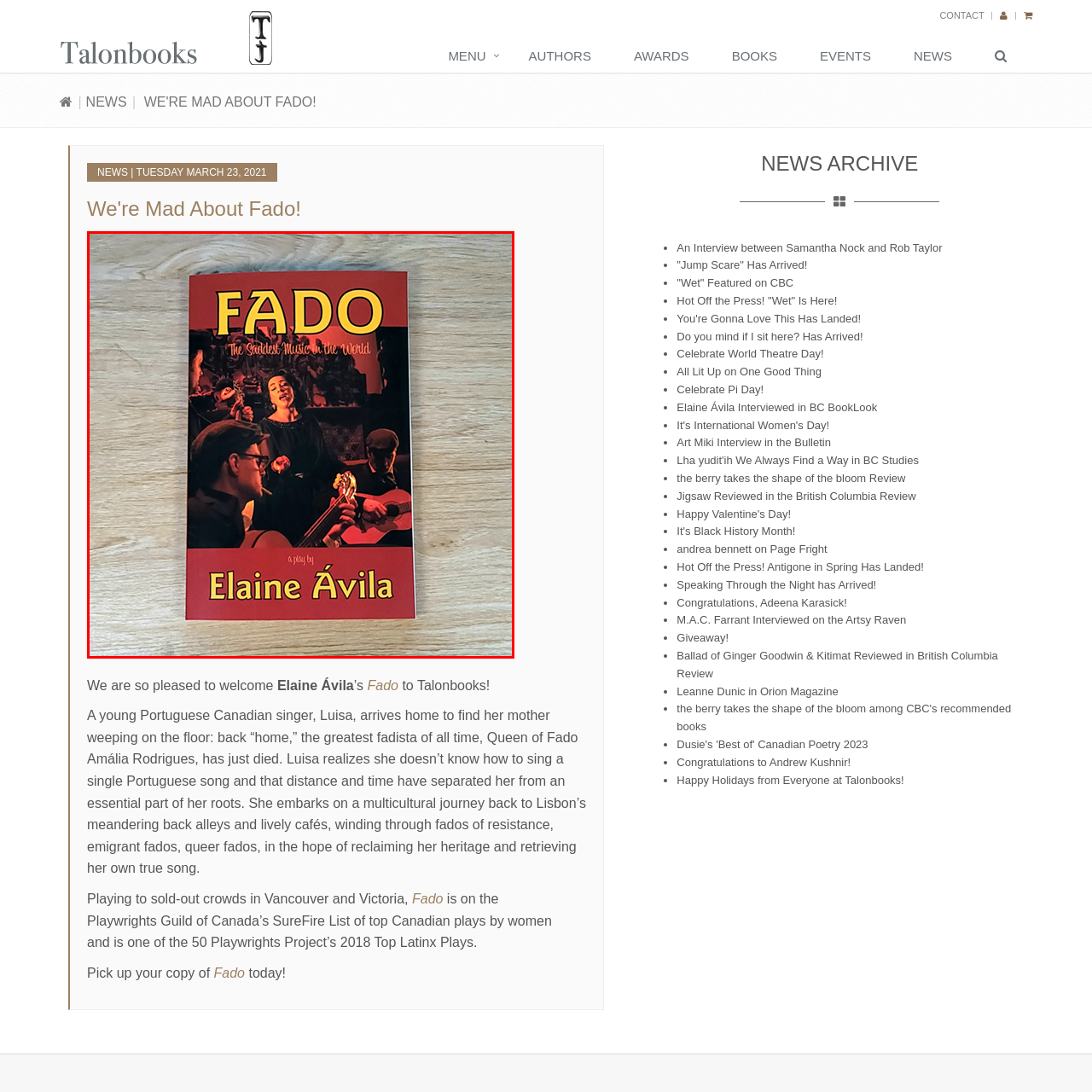What type of music is depicted in the scene?
Consider the details within the red bounding box and provide a thorough answer to the question.

The image showcases a scene depicting a live musical performance, capturing the spirit of Fado, a traditional Portuguese music style known for its expressive and melancholic nature.